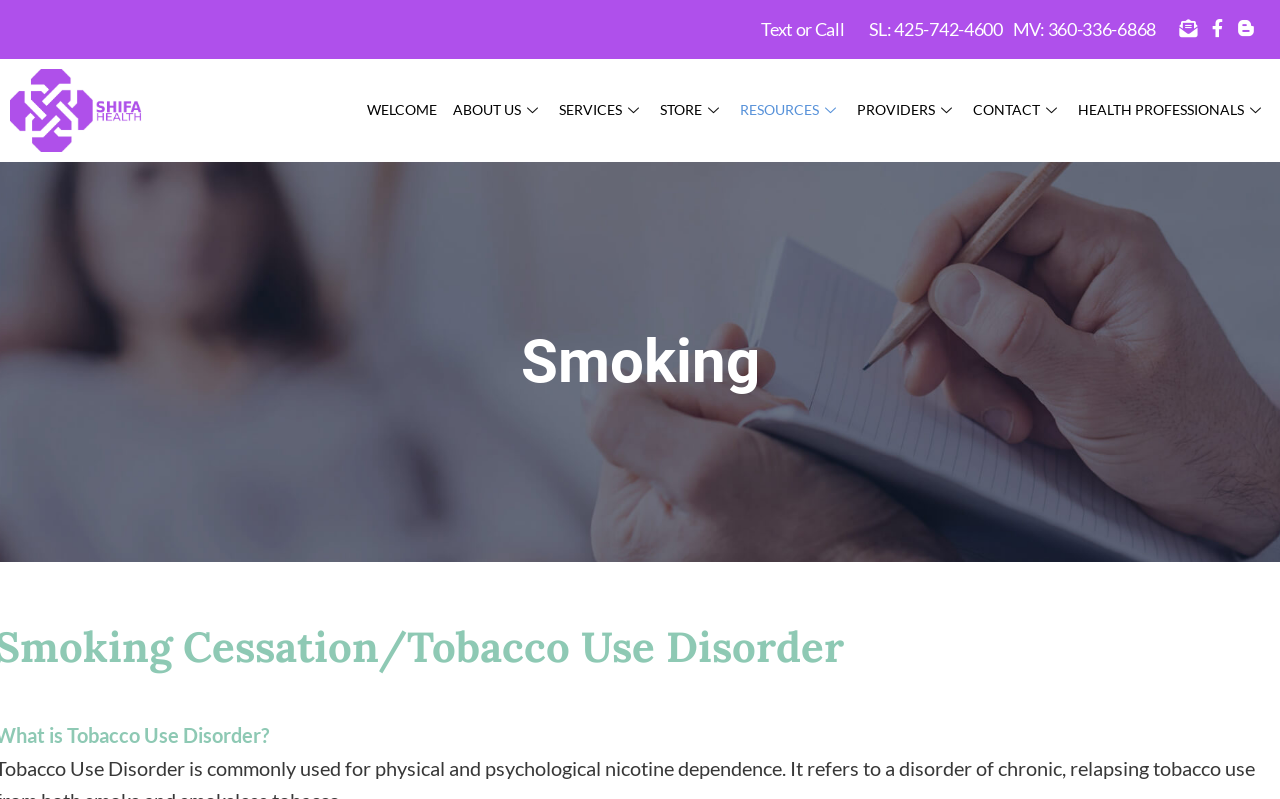Identify the bounding box coordinates for the element that needs to be clicked to fulfill this instruction: "Go to RESOURCES". Provide the coordinates in the format of four float numbers between 0 and 1: [left, top, right, bottom].

[0.565, 0.088, 0.657, 0.188]